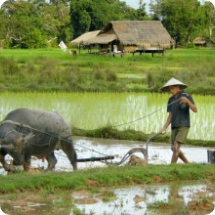Please answer the following question using a single word or phrase: 
What is the farmer wearing on his head?

conical hat